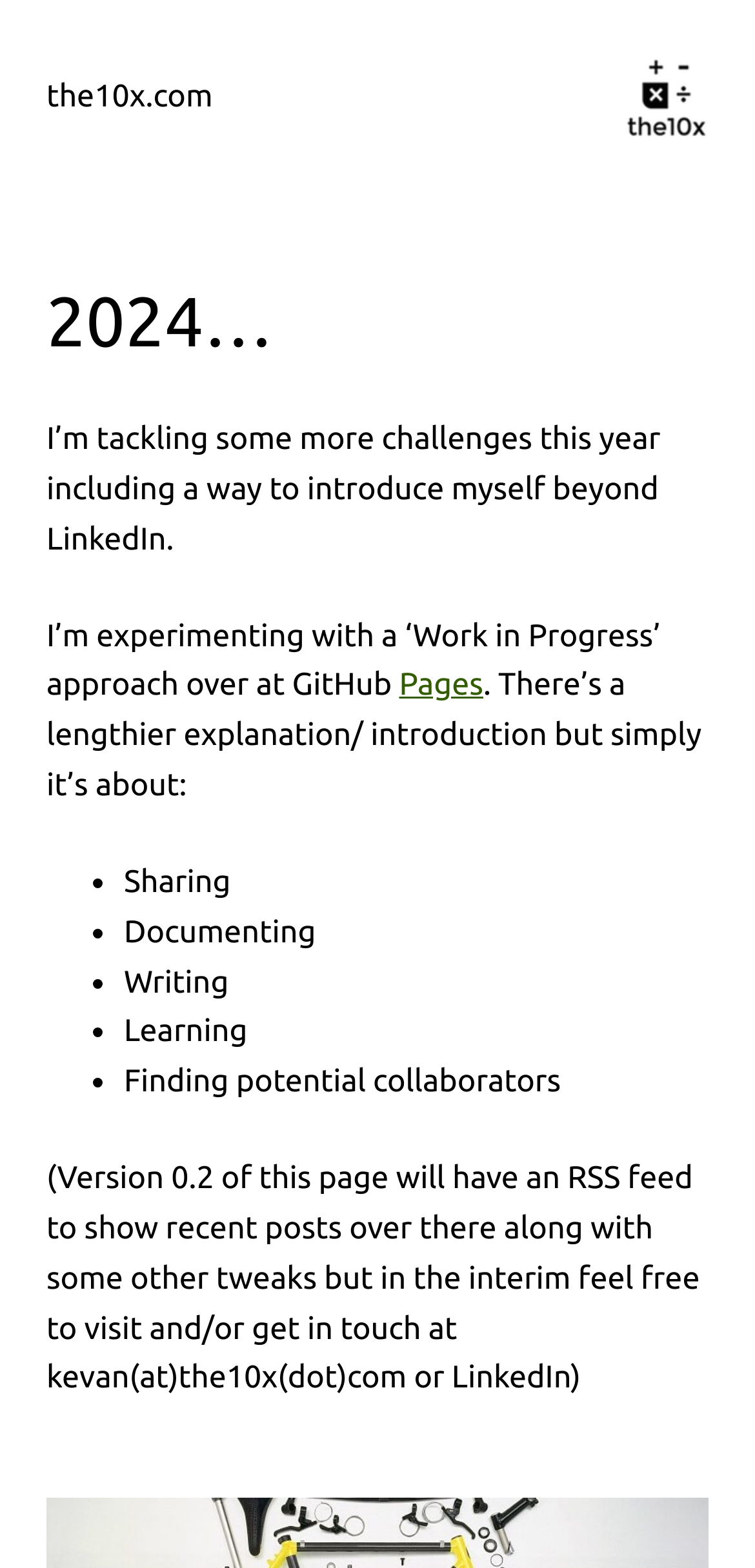What is the author's approach to sharing work?
Please answer the question with a detailed and comprehensive explanation.

The author is experimenting with a 'Work in Progress' approach, which is mentioned in the text 'I’m experimenting with a ‘Work in Progress’ approach over at GitHub'. This suggests that the author is sharing their work in a way that is still in development, rather than only sharing finished products.